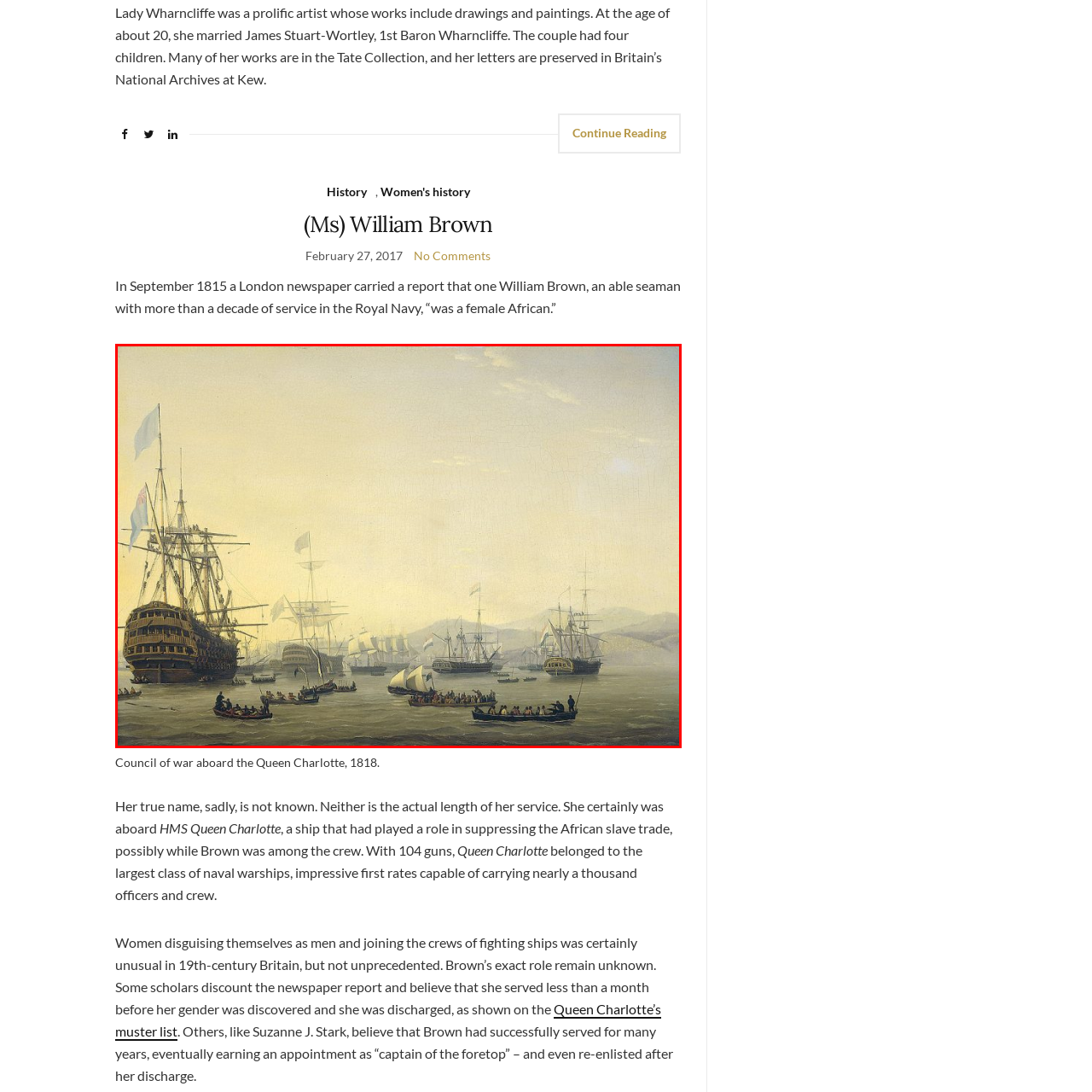Generate a detailed caption for the picture that is marked by the red rectangle.

The painting depicts a bustling naval scene aboard the HMS Queen Charlotte, a prominent British warship from the early 19th century. This artwork, titled "Council of war aboard the Queen Charlotte, 1818," illustrates the ship alongside several other vessels, capturing the essence of maritime life during this era. The Queen Charlotte, recognizable by its large size and the British ensign flying prominently, showcases the grandeur of naval power, featuring numerous flags and sails billowing in the wind.

In the foreground, small boats filled with individuals appear to be engaged in various activities, perhaps transporting officers or supplies to the larger warships. The backdrop reveals distant mountains and additional ships, creating a sense of depth and vastness in this naval gathering. The scene not only represents the naval architecture of the time but also hints at the historical significance of the Queen Charlotte, which played a role in suppressing the African slave trade.

The artwork celebrates the complex narratives of sailors, some of whom may have crossed gender boundaries, as women occasionally disguised themselves as men to join naval crews, contributing to the multifaceted history of maritime engagement in Britain.